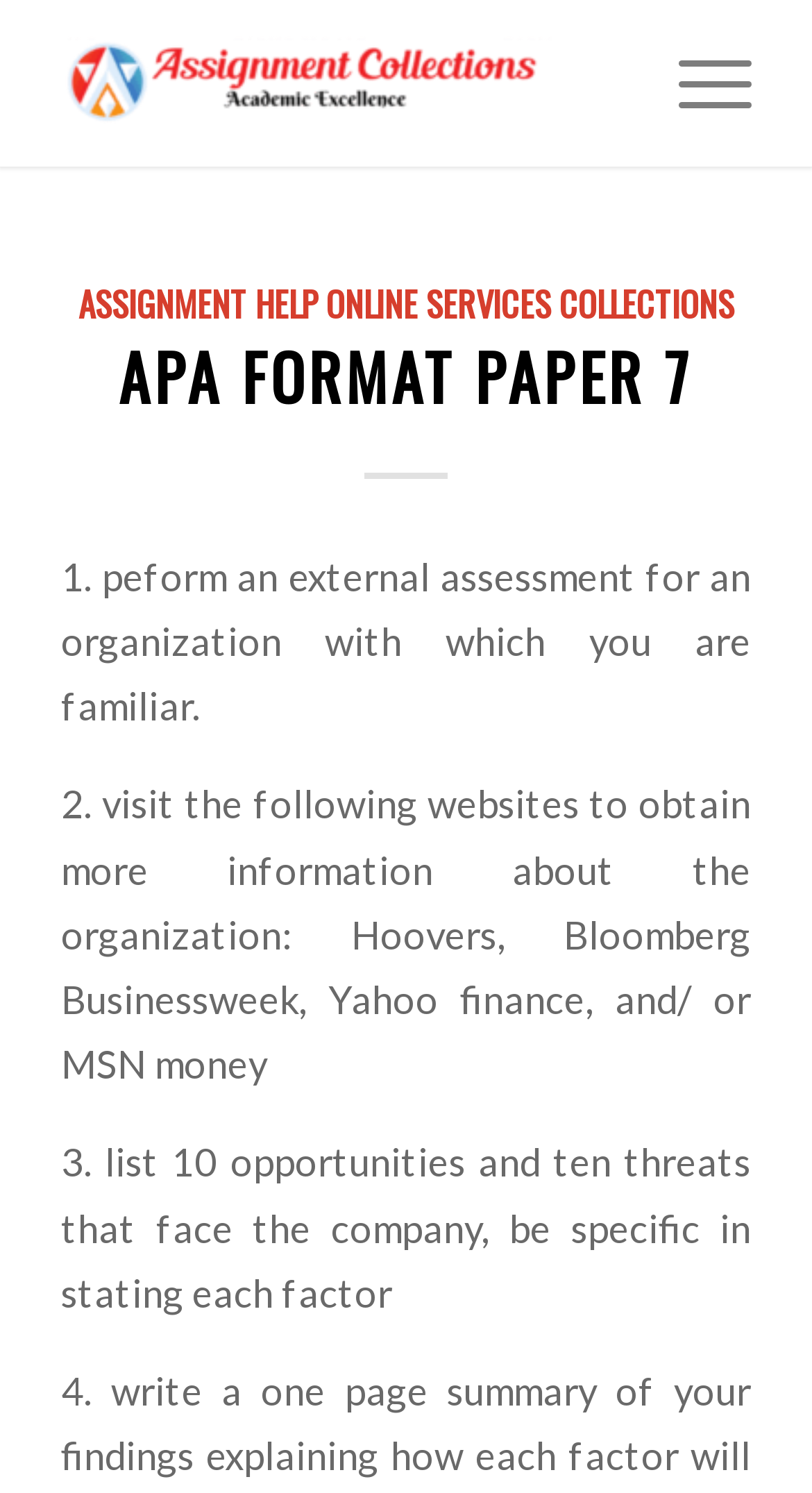How many opportunities and threats should be listed?
Based on the visual, give a brief answer using one word or a short phrase.

10 each